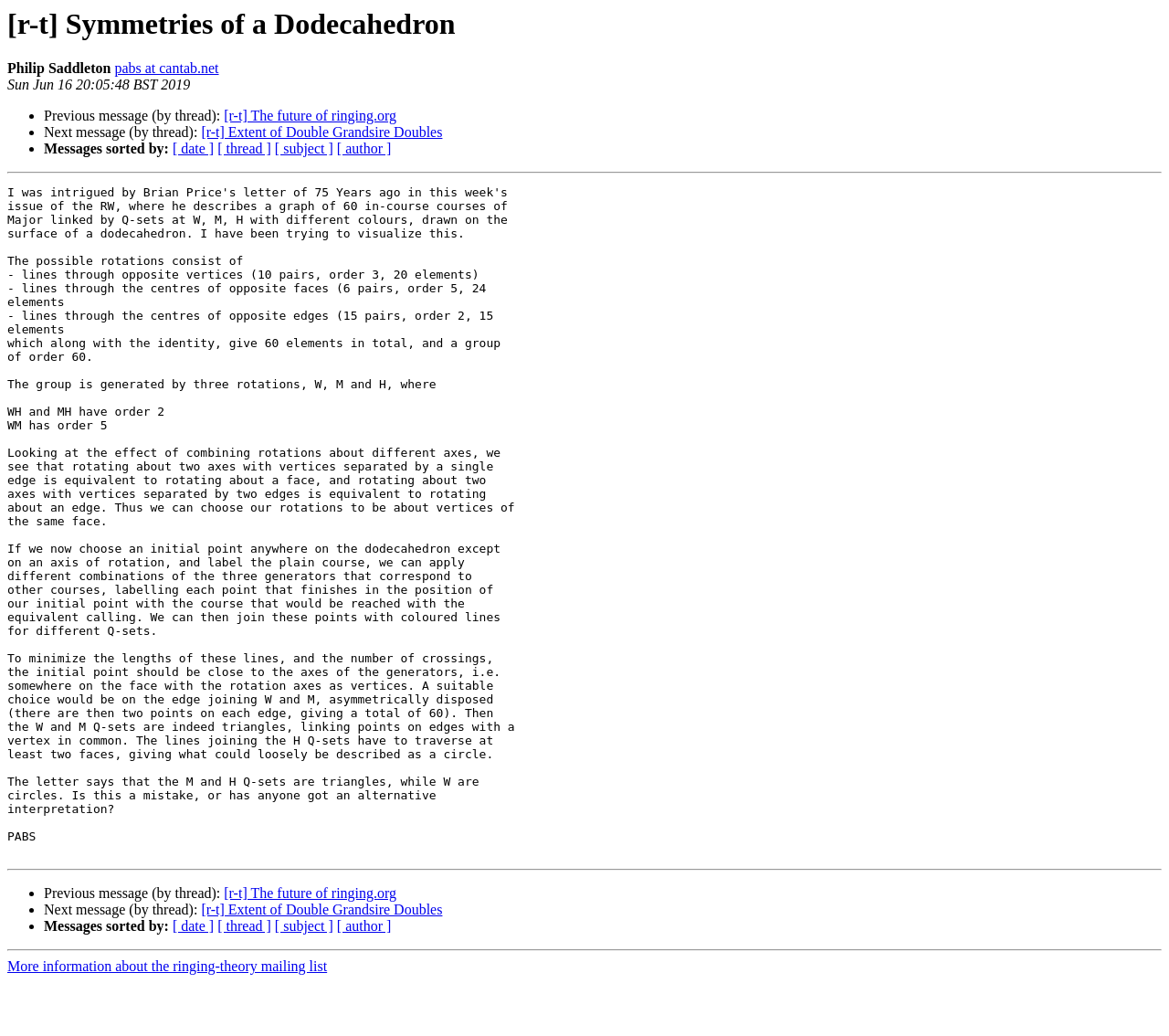Explain in detail what is displayed on the webpage.

The webpage appears to be a discussion thread or a mailing list archive, focused on the topic of "Symmetries of a Dodecahedron". At the top, there is a heading with the same title, followed by the author's name "Philip Saddleton" and a link to their email address. Below that, there is a timestamp indicating when the message was posted.

The main content of the page is divided into sections, separated by horizontal lines. The first section contains a list of links to previous and next messages in the thread, with labels "Previous message (by thread):" and "Next message (by thread):". Each link is preceded by a bullet point. There are also links to sort the messages by date, thread, subject, or author.

Below the first horizontal separator, the same list of links and sorting options is repeated. This suggests that the page may be displaying multiple messages or threads.

At the very bottom of the page, there is a link to "More information about the ringing-theory mailing list", which may provide additional context or resources related to the discussion.